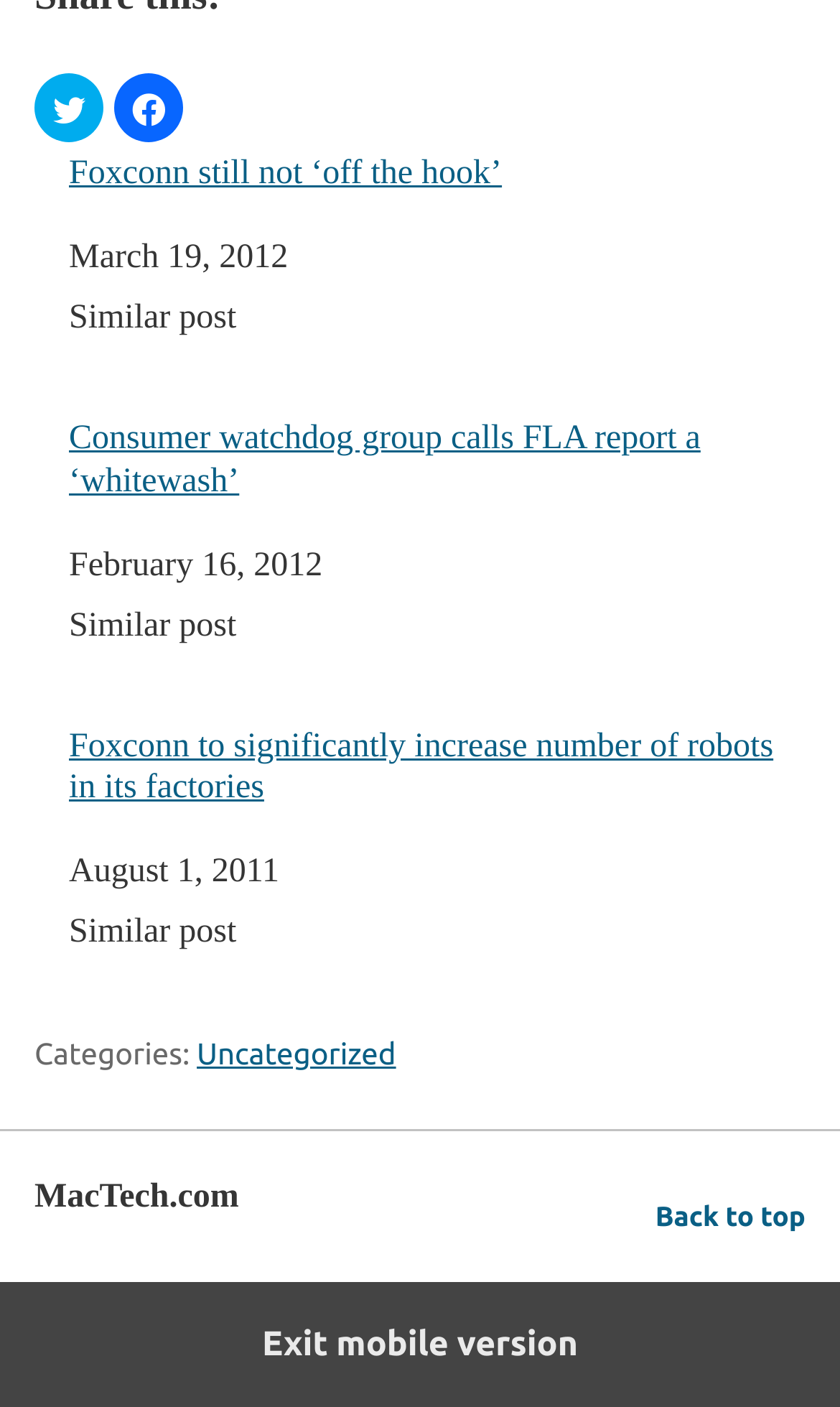What is the date of the first related post? Analyze the screenshot and reply with just one word or a short phrase.

March 19, 2012